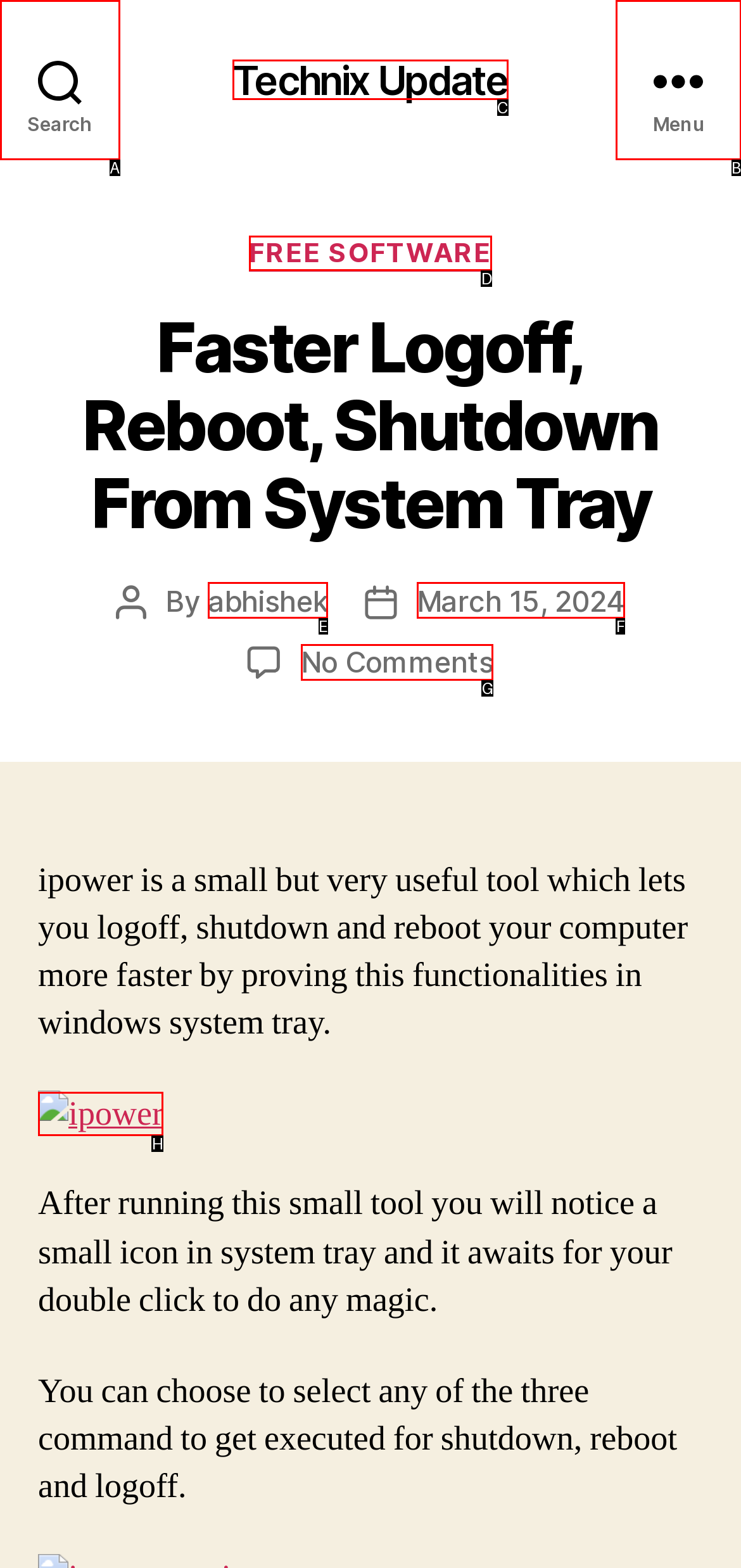Identify the bounding box that corresponds to: Search
Respond with the letter of the correct option from the provided choices.

A